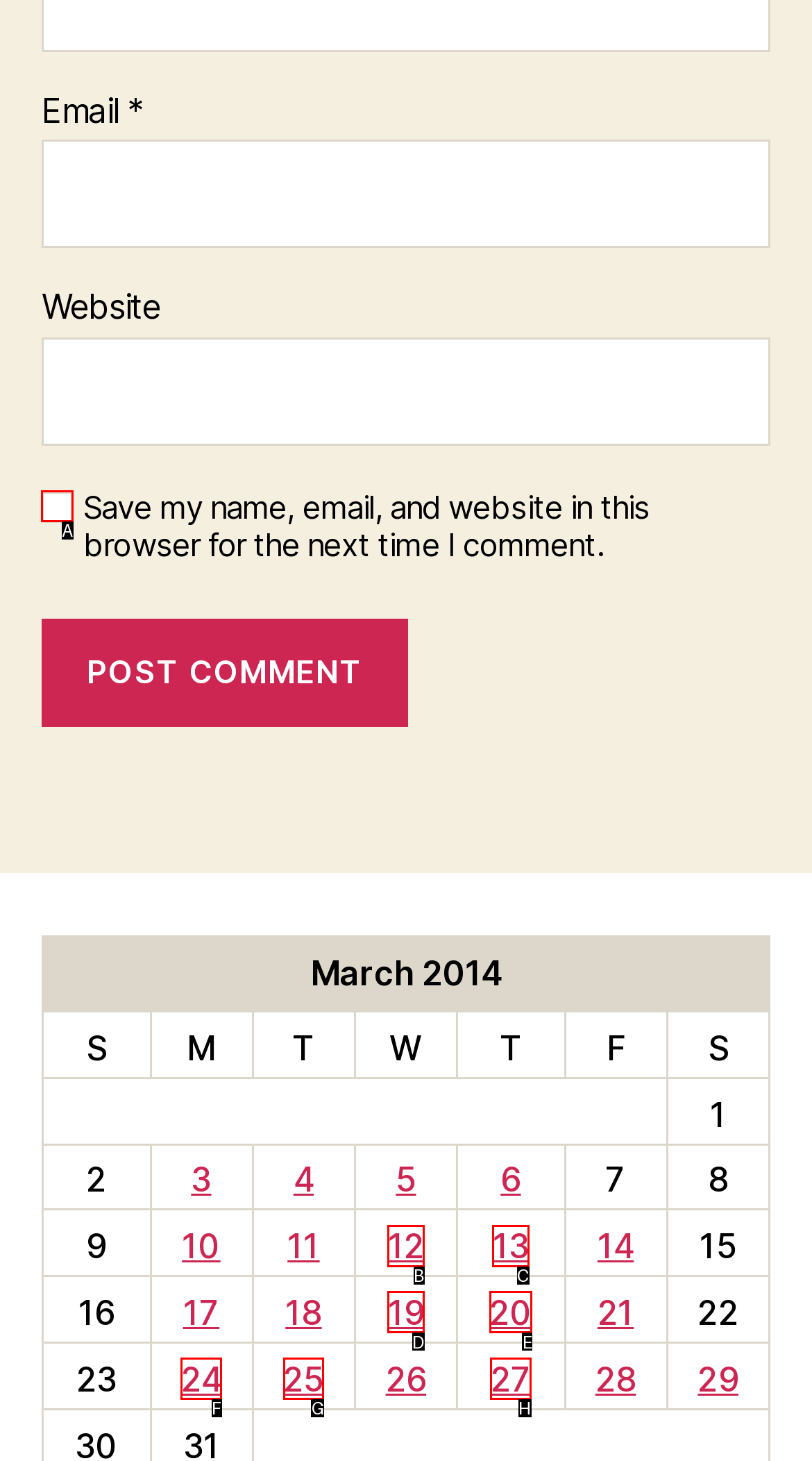Tell me which one HTML element I should click to complete the following instruction: Check 'Save my name, email, and website in this browser for the next time I comment.'
Answer with the option's letter from the given choices directly.

A